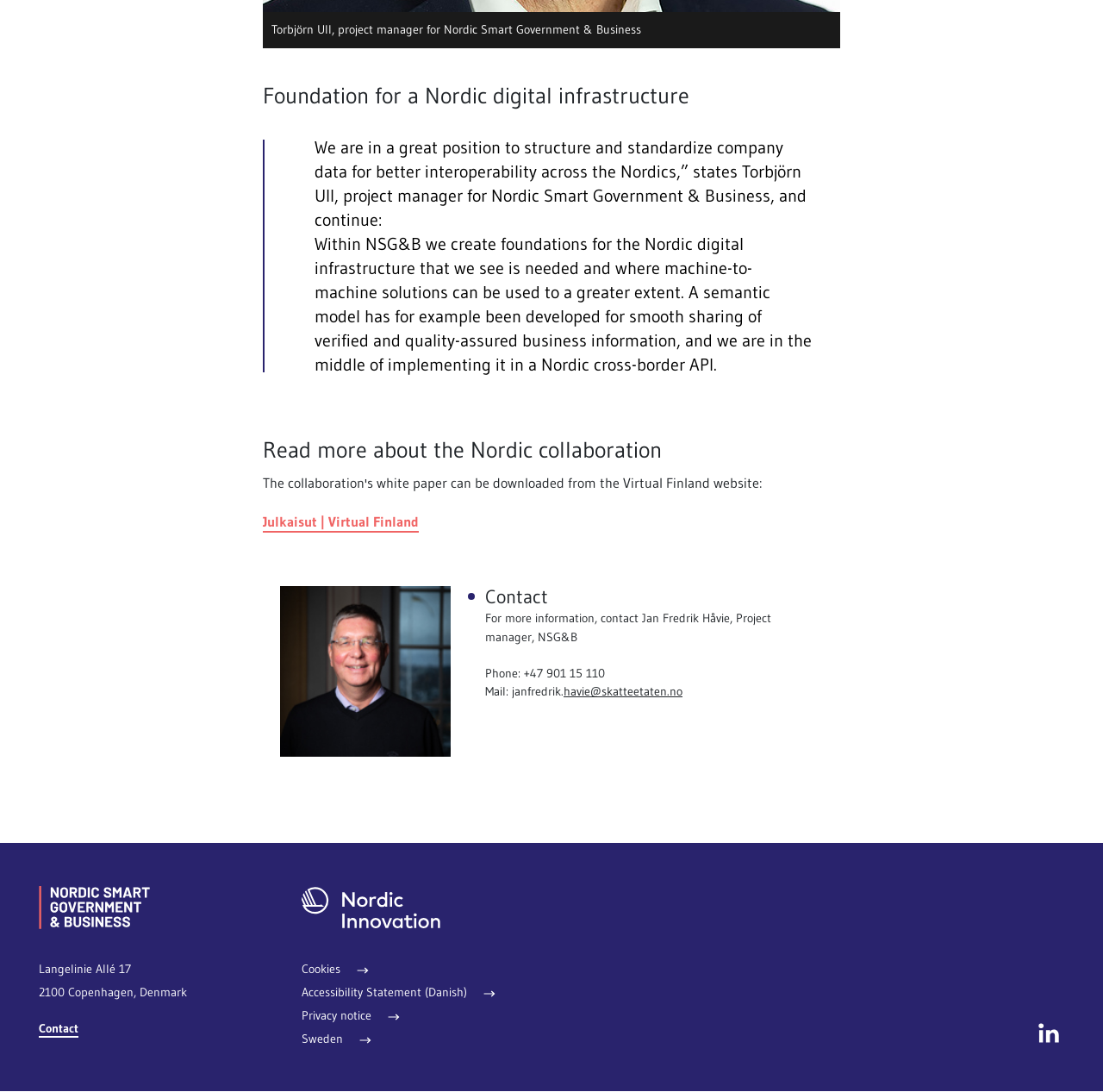Using the format (top-left x, top-left y, bottom-right x, bottom-right y), provide the bounding box coordinates for the described UI element. All values should be floating point numbers between 0 and 1: PHOTO GALLERY

None